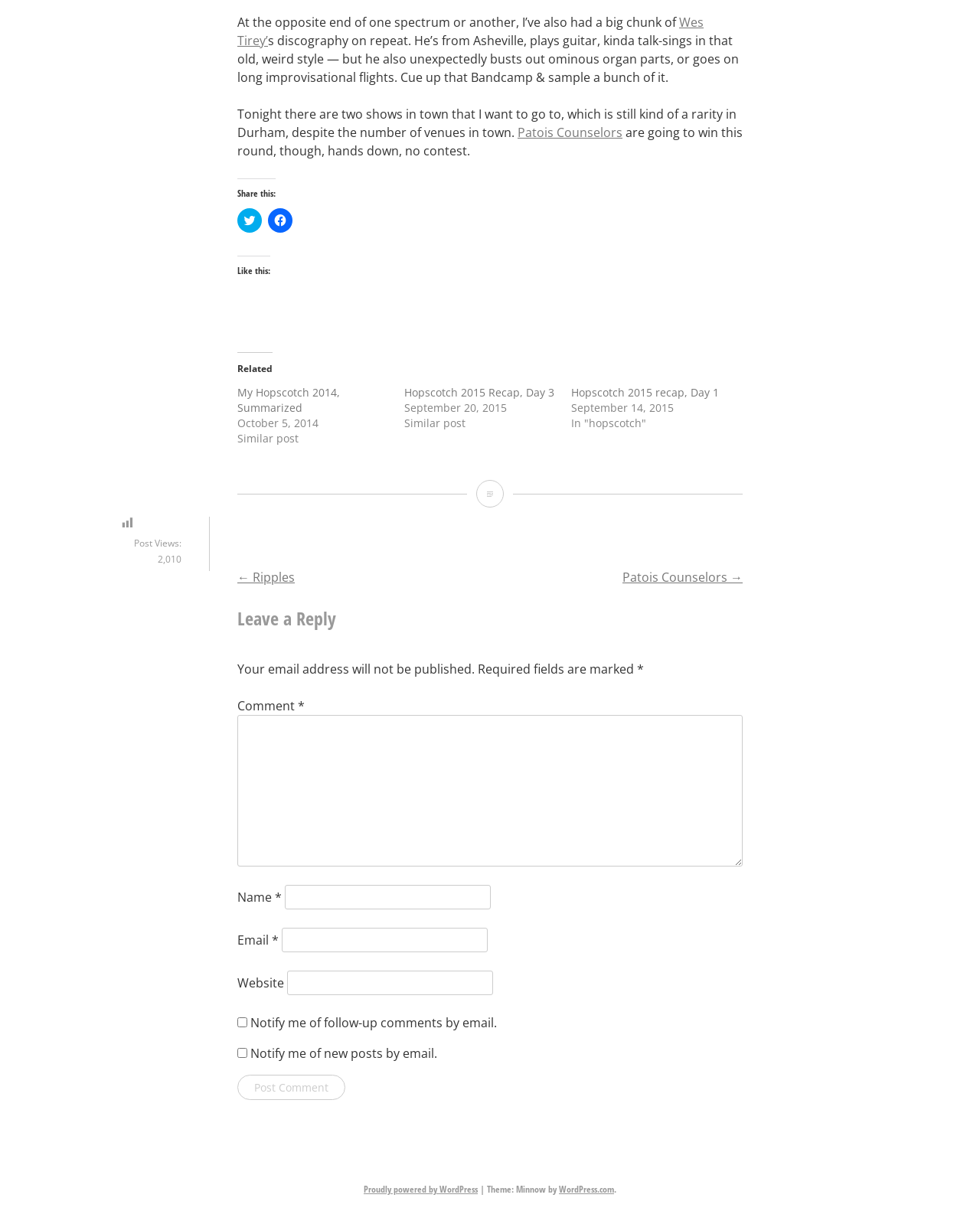Determine the bounding box coordinates of the clickable element to achieve the following action: 'Like this post'. Provide the coordinates as four float values between 0 and 1, formatted as [left, top, right, bottom].

[0.242, 0.234, 0.758, 0.268]